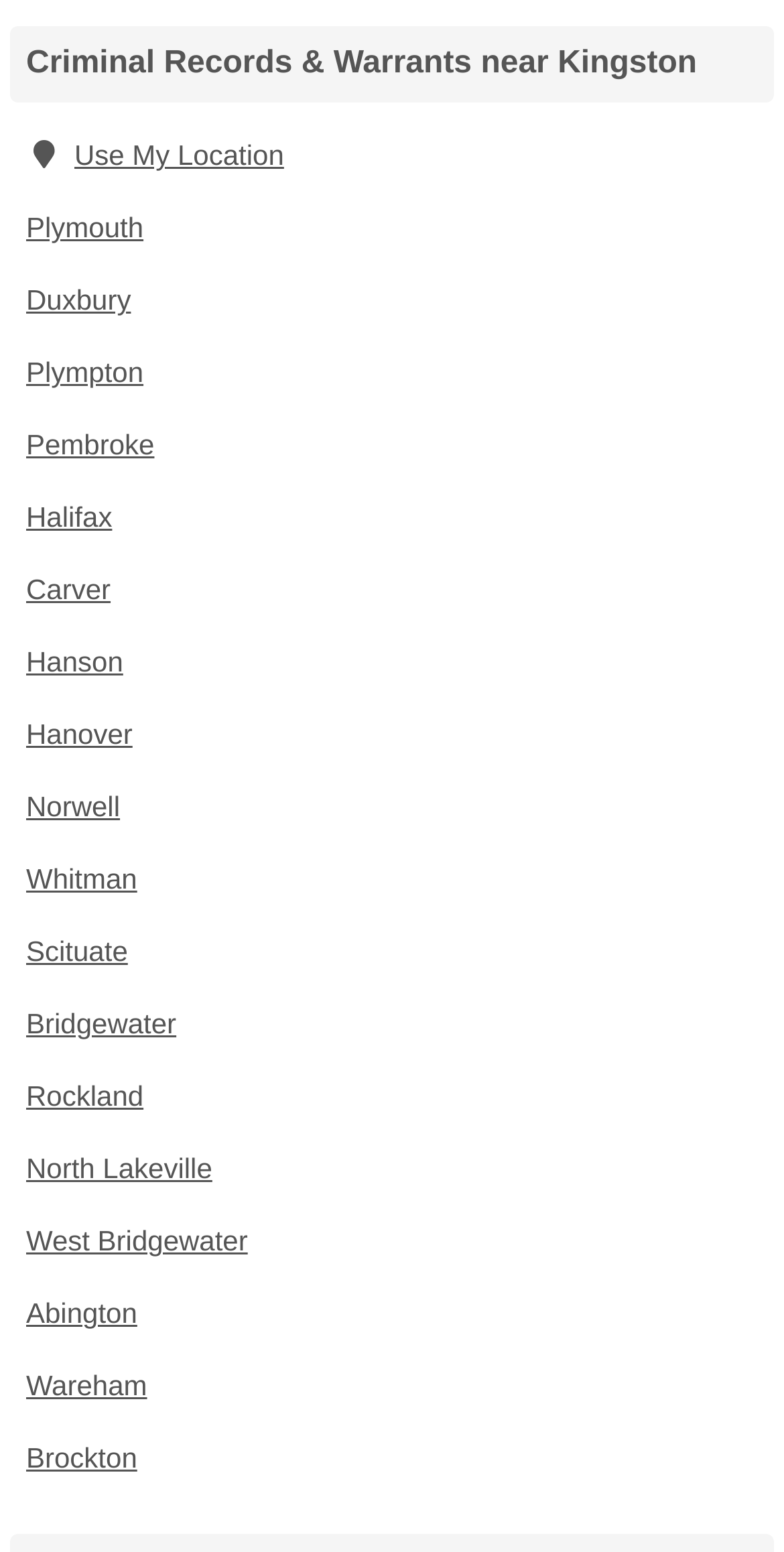Determine the coordinates of the bounding box that should be clicked to complete the instruction: "Search for criminal records near my location". The coordinates should be represented by four float numbers between 0 and 1: [left, top, right, bottom].

[0.013, 0.077, 0.987, 0.124]